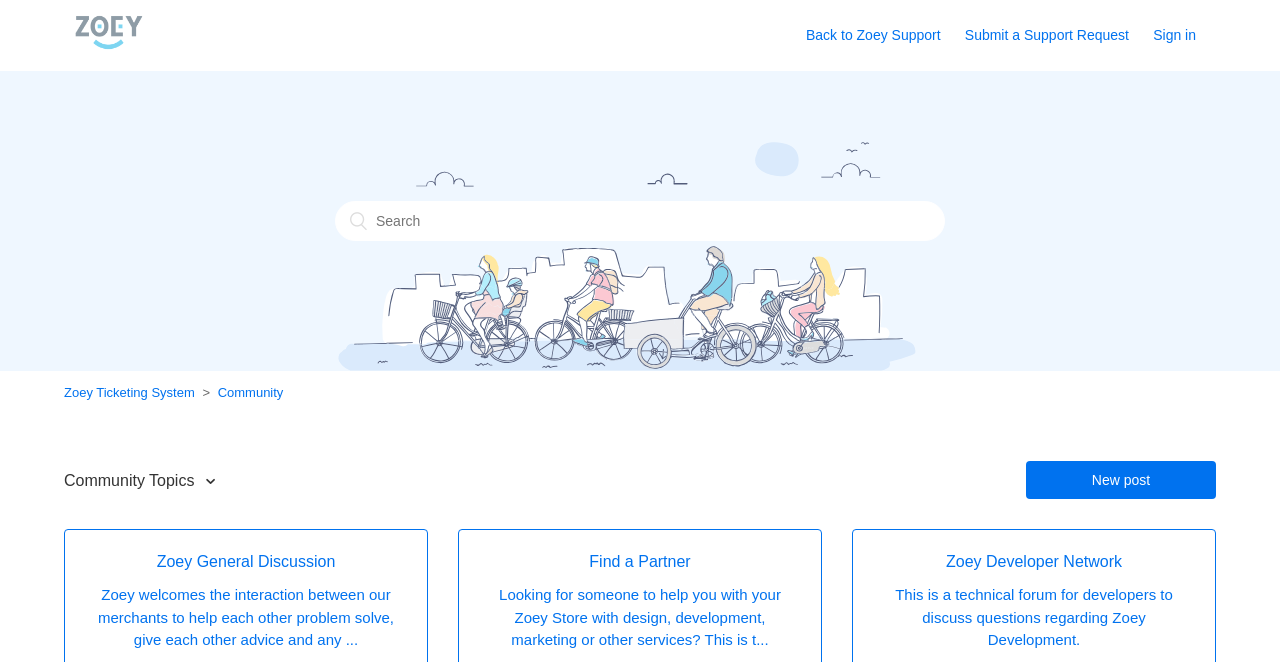Find the bounding box coordinates of the element you need to click on to perform this action: 'Create a new post'. The coordinates should be represented by four float values between 0 and 1, in the format [left, top, right, bottom].

[0.802, 0.696, 0.95, 0.754]